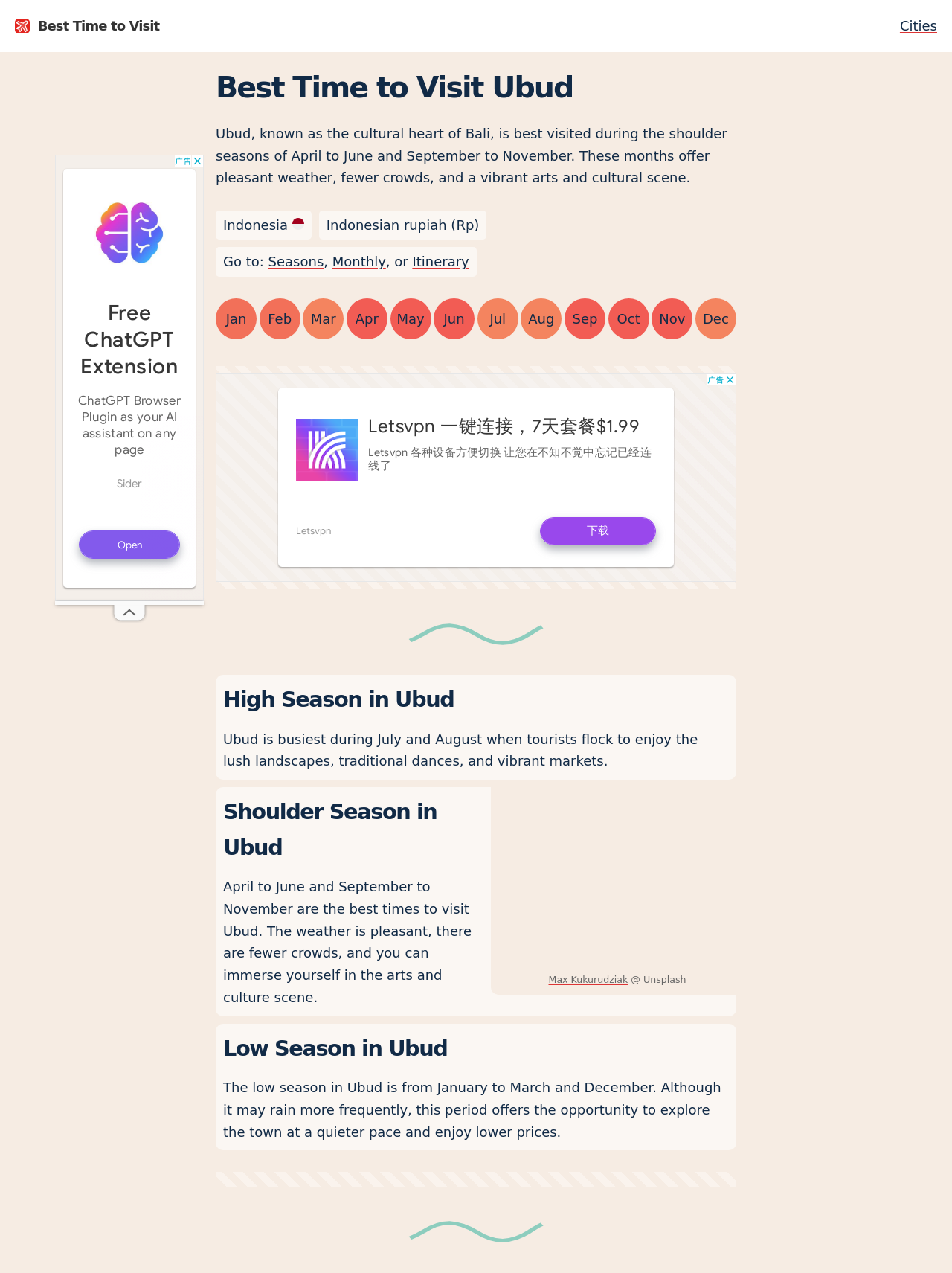Locate the bounding box coordinates of the element's region that should be clicked to carry out the following instruction: "Go to the Cities page". The coordinates need to be four float numbers between 0 and 1, i.e., [left, top, right, bottom].

[0.945, 0.012, 0.984, 0.029]